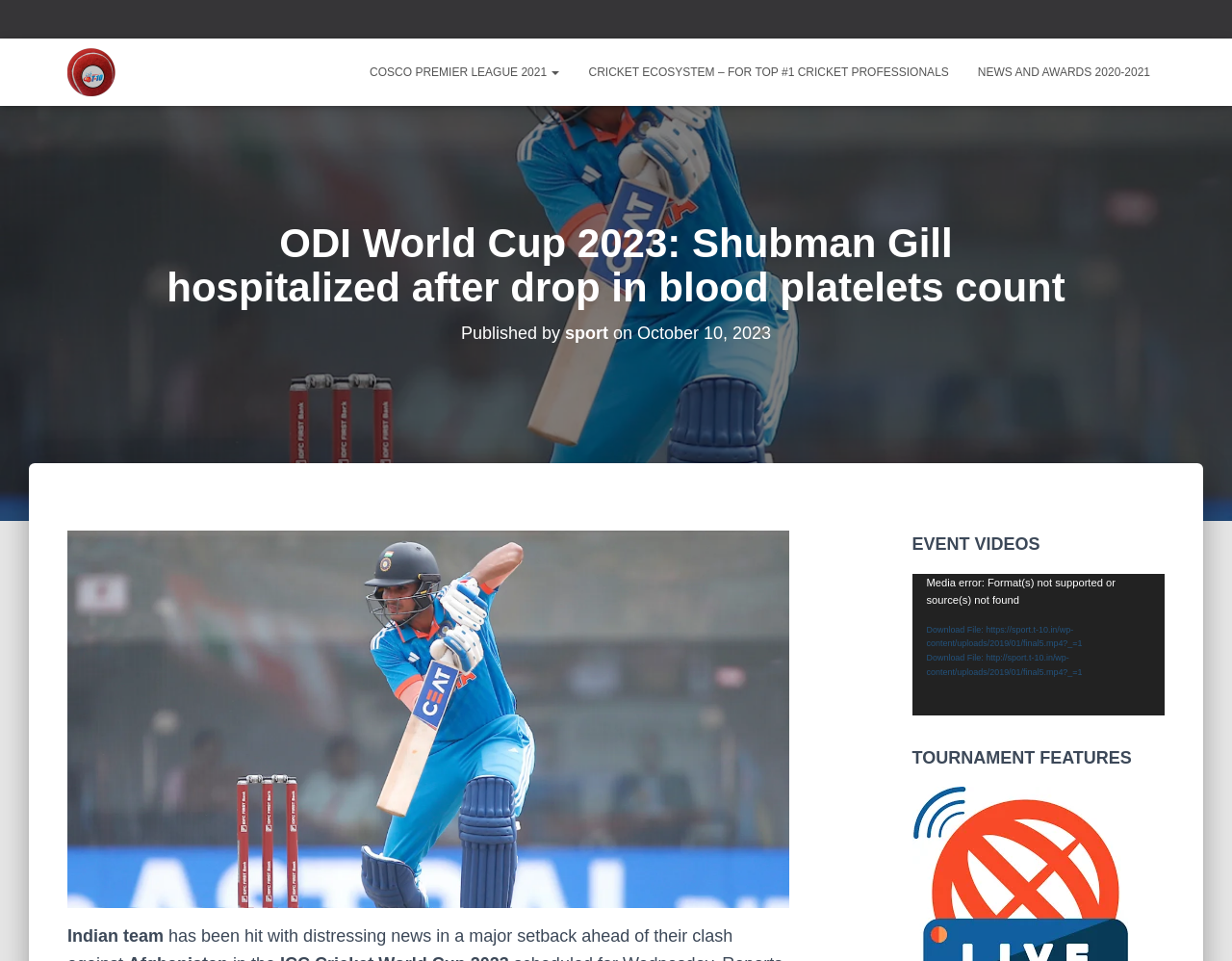Please locate the bounding box coordinates for the element that should be clicked to achieve the following instruction: "Mute the video". Ensure the coordinates are given as four float numbers between 0 and 1, i.e., [left, top, right, bottom].

[0.892, 0.715, 0.908, 0.735]